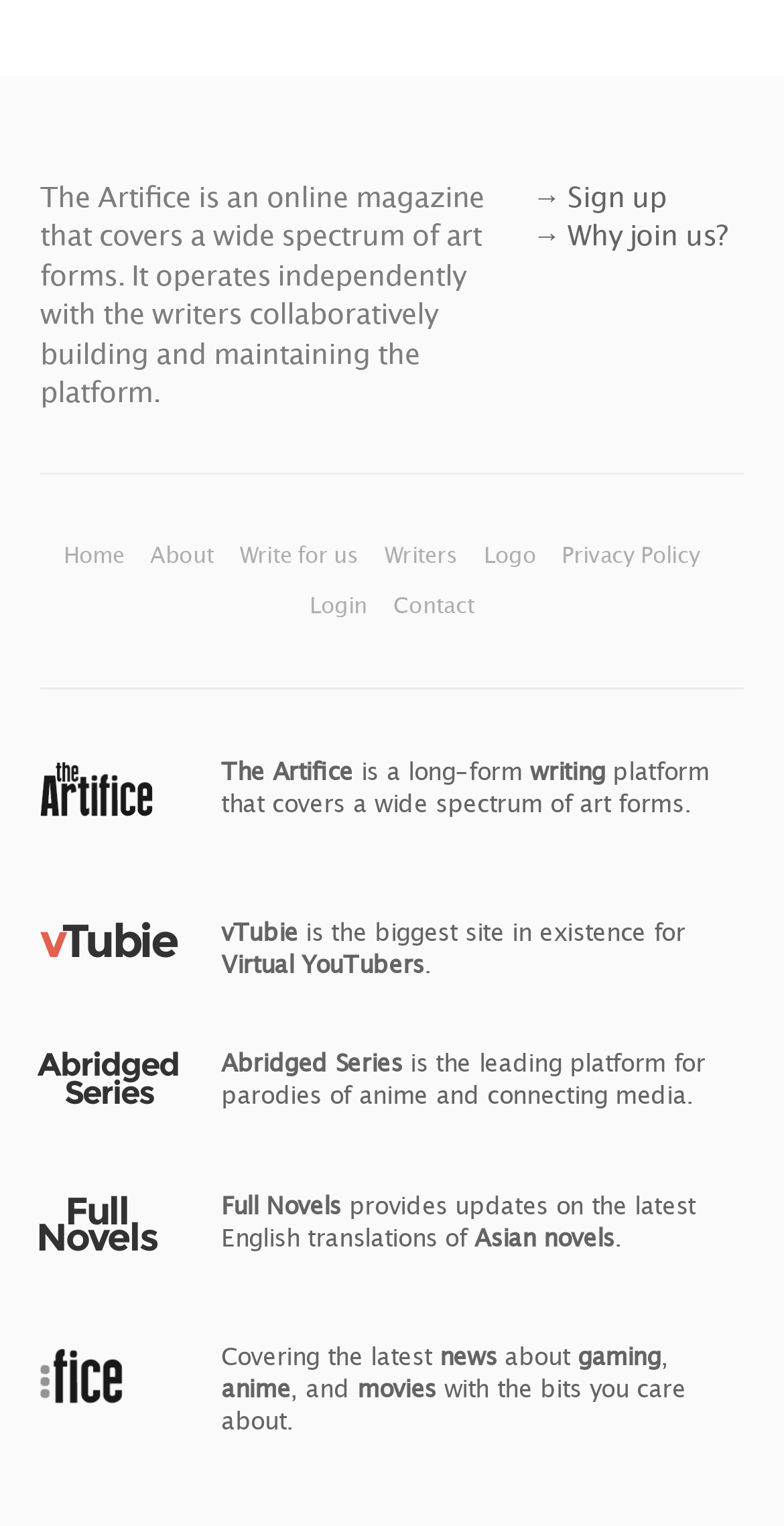Provide the bounding box coordinates, formatted as (top-left x, top-left y, bottom-right x, bottom-right y), with all values being floating point numbers between 0 and 1. Identify the bounding box of the UI element that matches the description: → Why join us?

[0.679, 0.142, 0.928, 0.165]